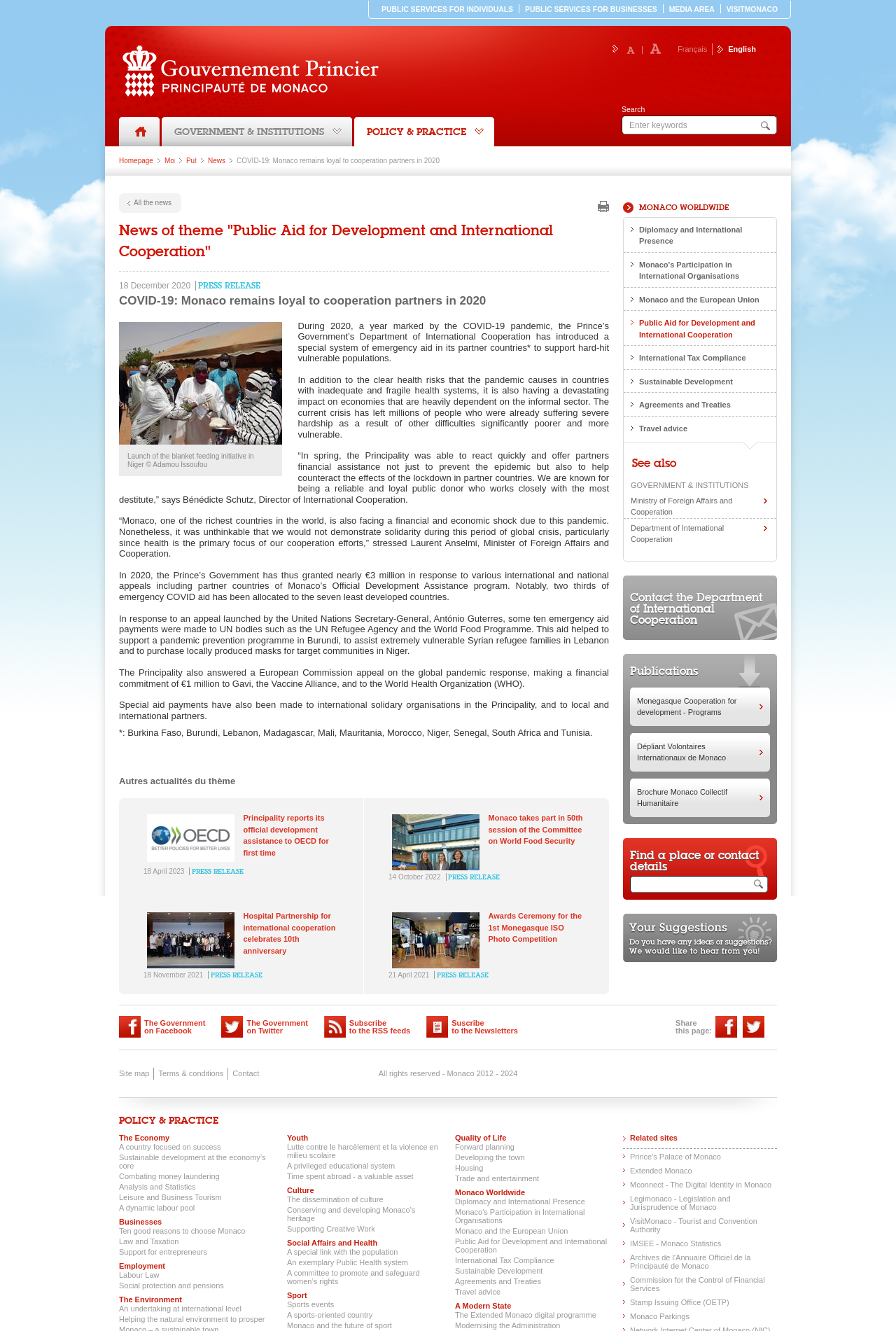Determine the bounding box coordinates of the UI element that matches the following description: "Terms & conditions". The coordinates should be four float numbers between 0 and 1 in the format [left, top, right, bottom].

[0.177, 0.802, 0.249, 0.811]